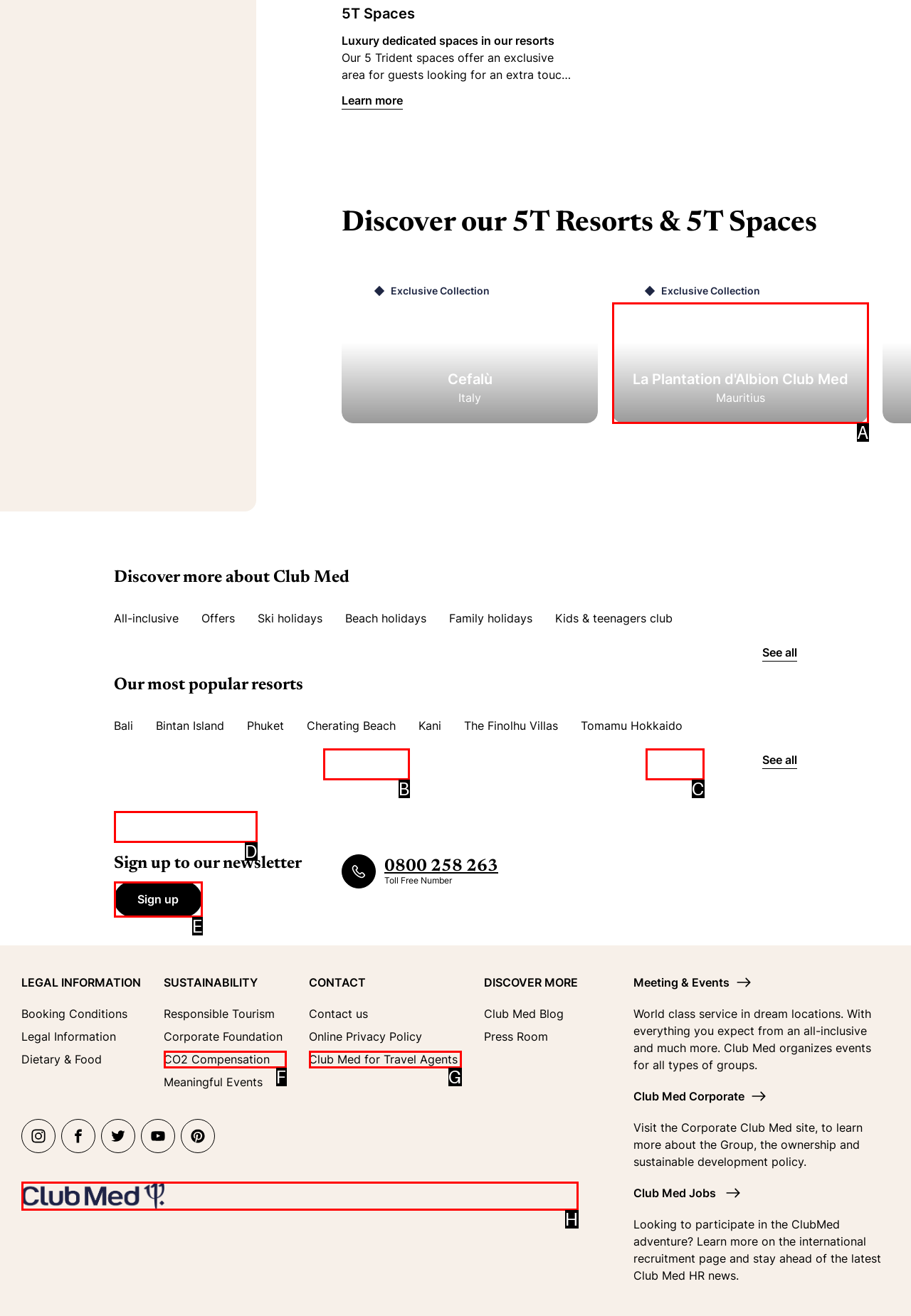Tell me the correct option to click for this task: Send email to Blinc Digital
Write down the option's letter from the given choices.

None